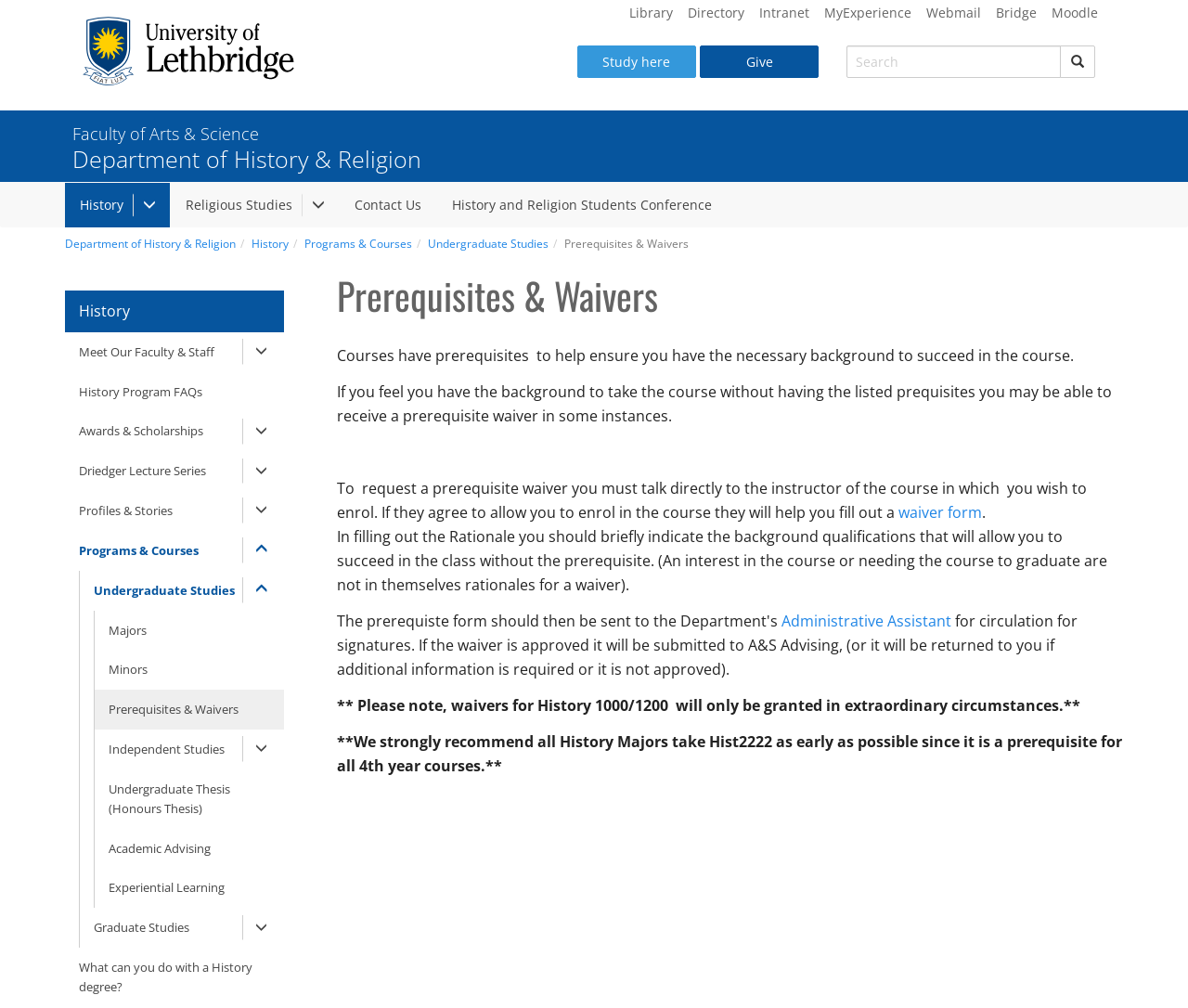What is the purpose of prerequisites in courses?
We need a detailed and meticulous answer to the question.

According to the webpage, courses have prerequisites to help ensure students have the necessary background to succeed in the course. This is stated in the article section of the webpage, which explains the purpose of prerequisites and how to request a waiver.